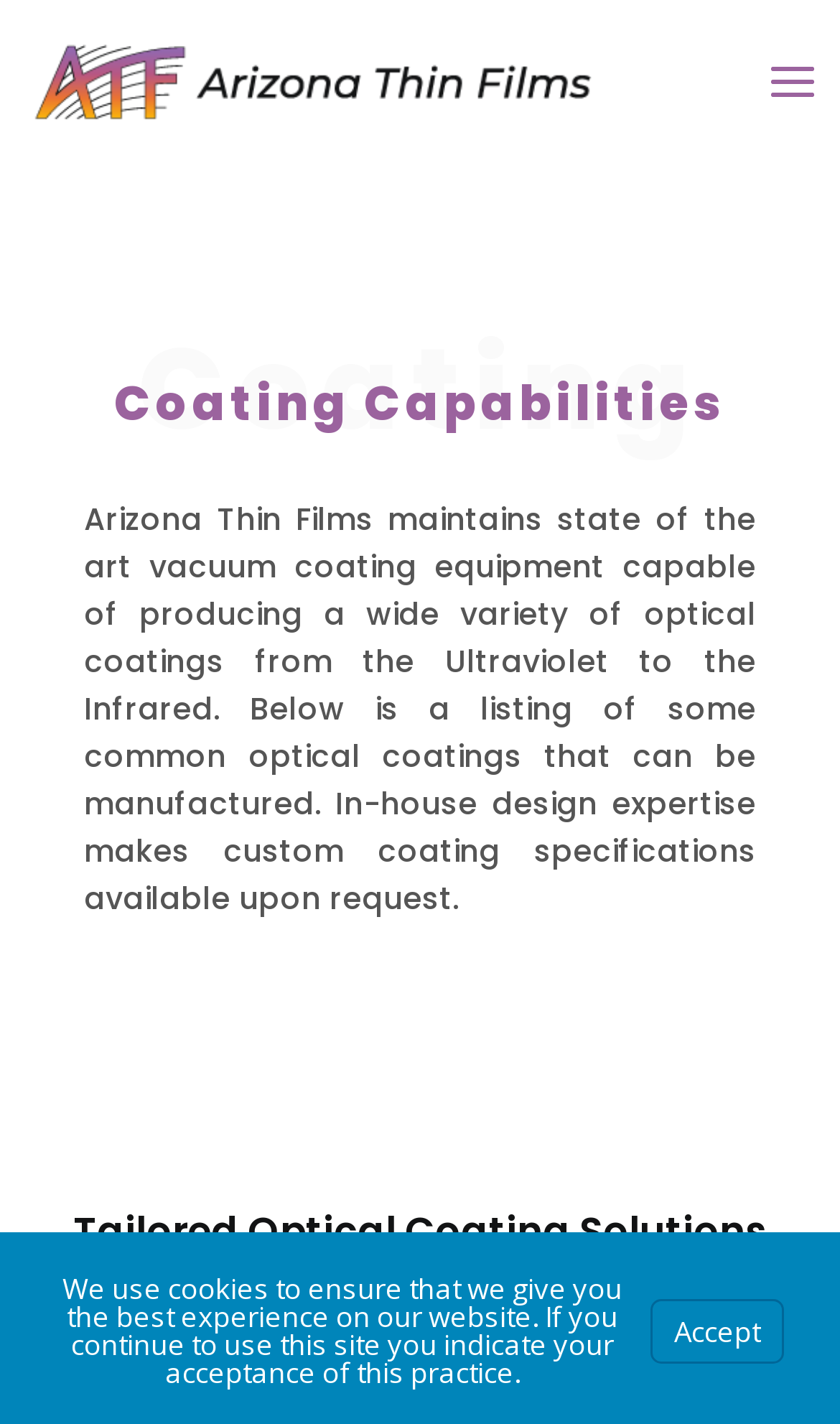Using the information in the image, give a detailed answer to the following question: What is the title of the section below the introduction?

The webpage has a heading 'Tailored Optical Coating Solutions' below the introduction, which is the title of the section.